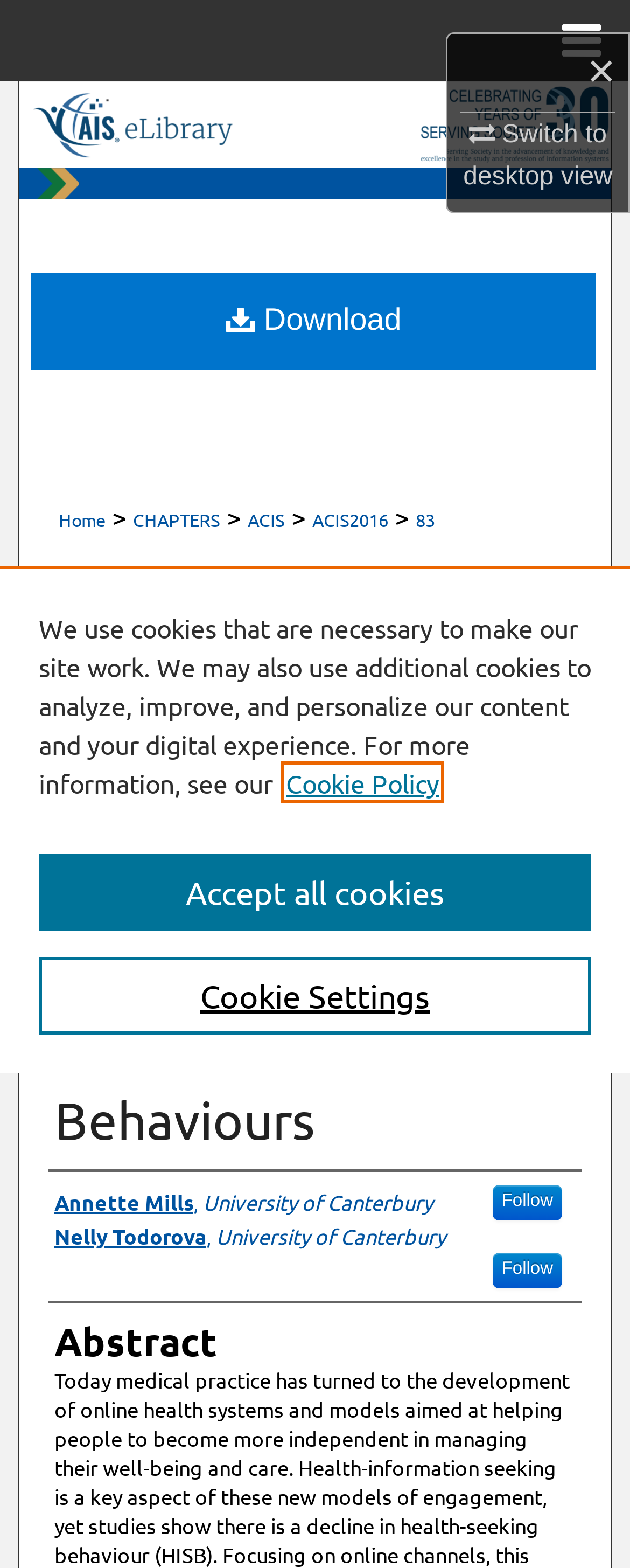Create a detailed summary of all the visual and textual information on the webpage.

This webpage appears to be an academic article or research paper titled "An Integrated Perspective on Factors Influencing Online Health-Information Seeking Behaviours" by Annette Mills and Nelly Todorova. 

At the top of the page, there are several links, including a close button, a switch to desktop view option, and a menu icon. Below these links, there is a hidden menu with options such as Home, Search, Browse All Content, My Account, About, and DC Network Digital Commons Network.

On the left side of the page, there is a navigation breadcrumb trail showing the path from Home to ACIS2016 Proceedings. Below this, there is a heading that reads "ACIS 2016 PROCEEDINGS" with a link to the proceedings.

The main content of the page is divided into sections, including a heading that reads "An Integrated Perspective on Factors Influencing Online Health-Information Seeking Behaviours" with a link to the article, an "Authors" section listing Annette Mills and Nelly Todorova with links to their profiles, and an "Abstract" section.

There is also a "Download" link located near the top of the page. At the bottom of the page, there is a cookie banner with a privacy alert dialog that explains the use of cookies on the site and provides options to customize cookie settings or accept all cookies.